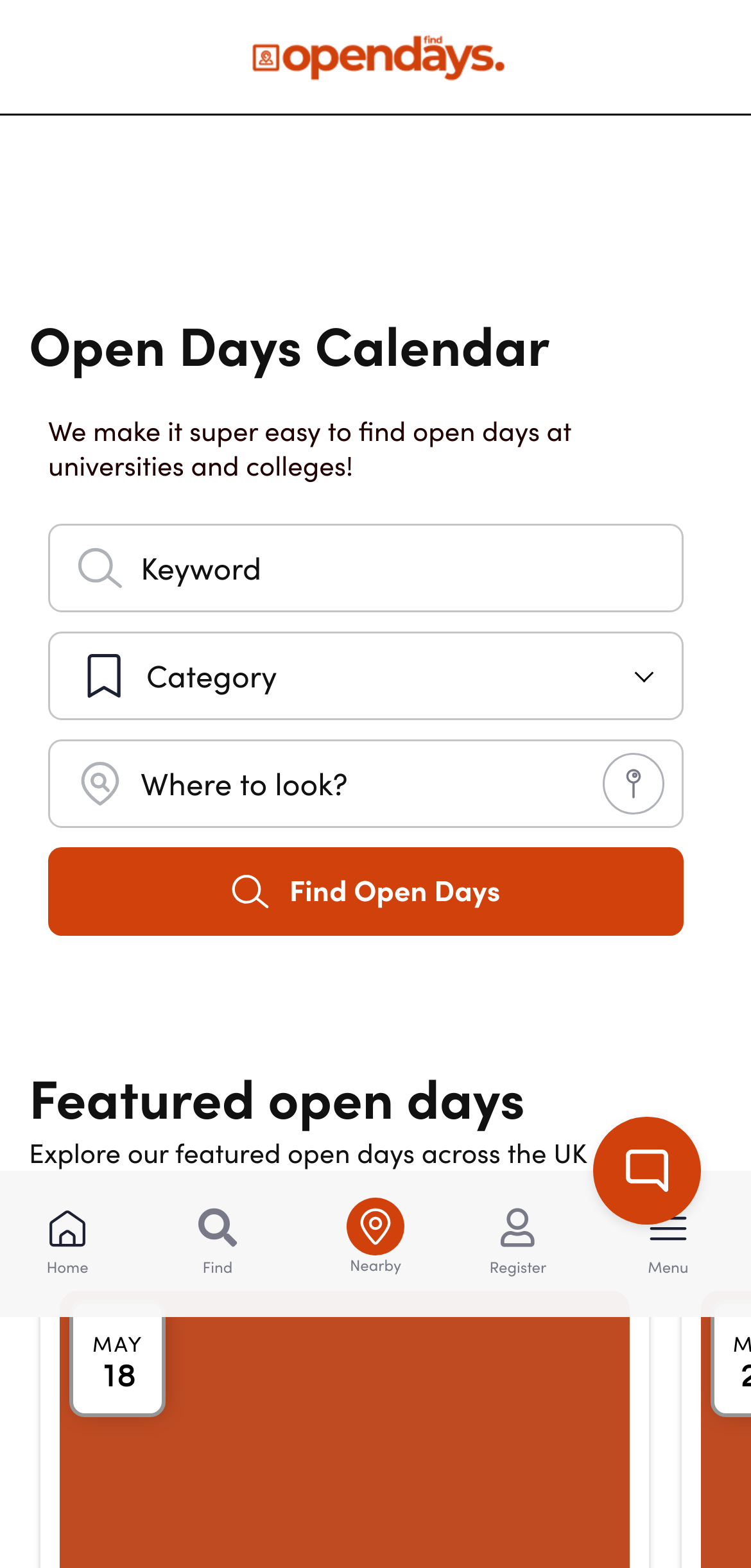What is the name of the section below the search fields?
Please look at the screenshot and answer in one word or a short phrase.

Featured open days